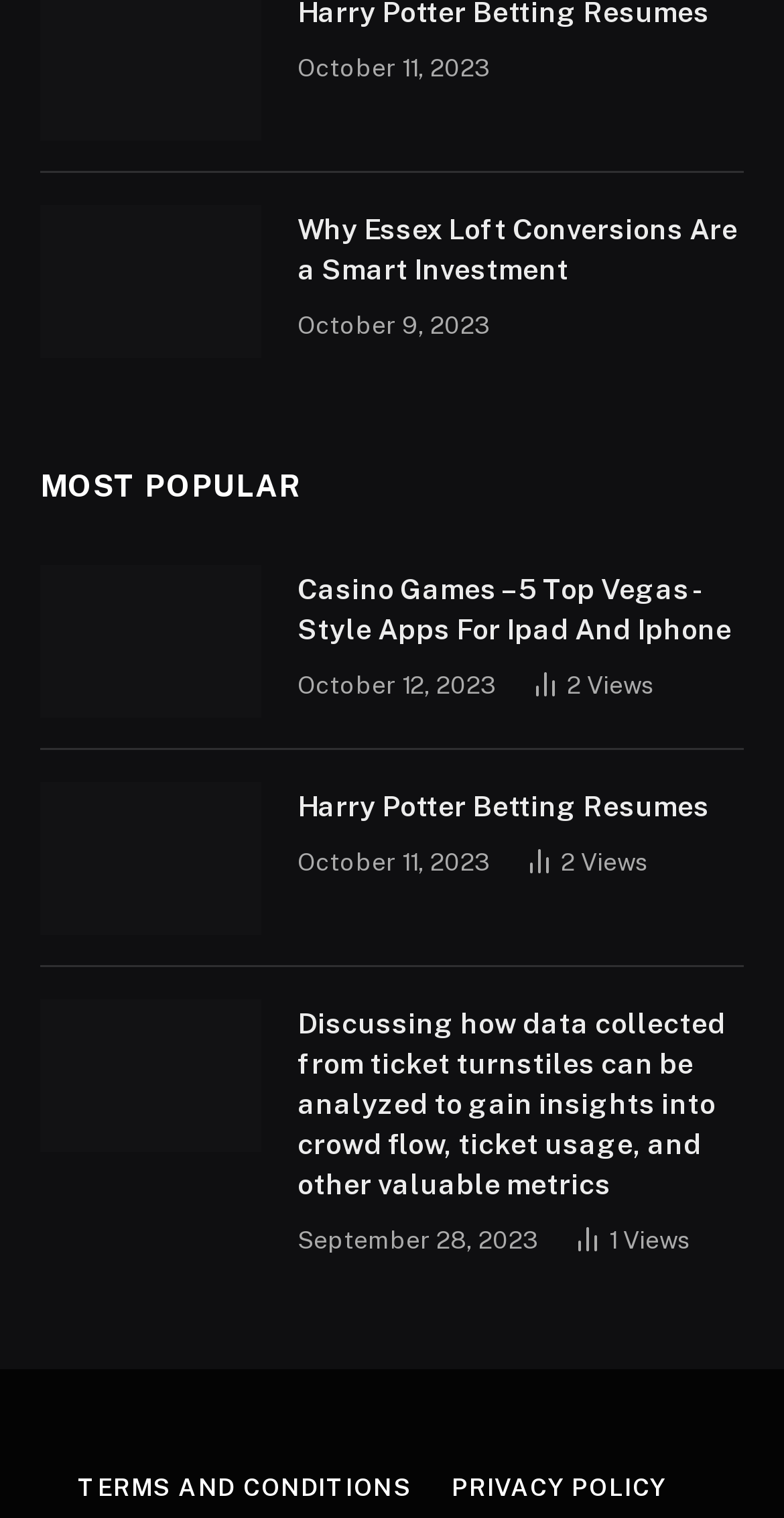With reference to the image, please provide a detailed answer to the following question: What are the two links at the bottom of the webpage?

The webpage has two link elements at the bottom with the texts 'TERMS AND CONDITIONS' and 'PRIVACY POLICY', which are the two links at the bottom of the webpage.